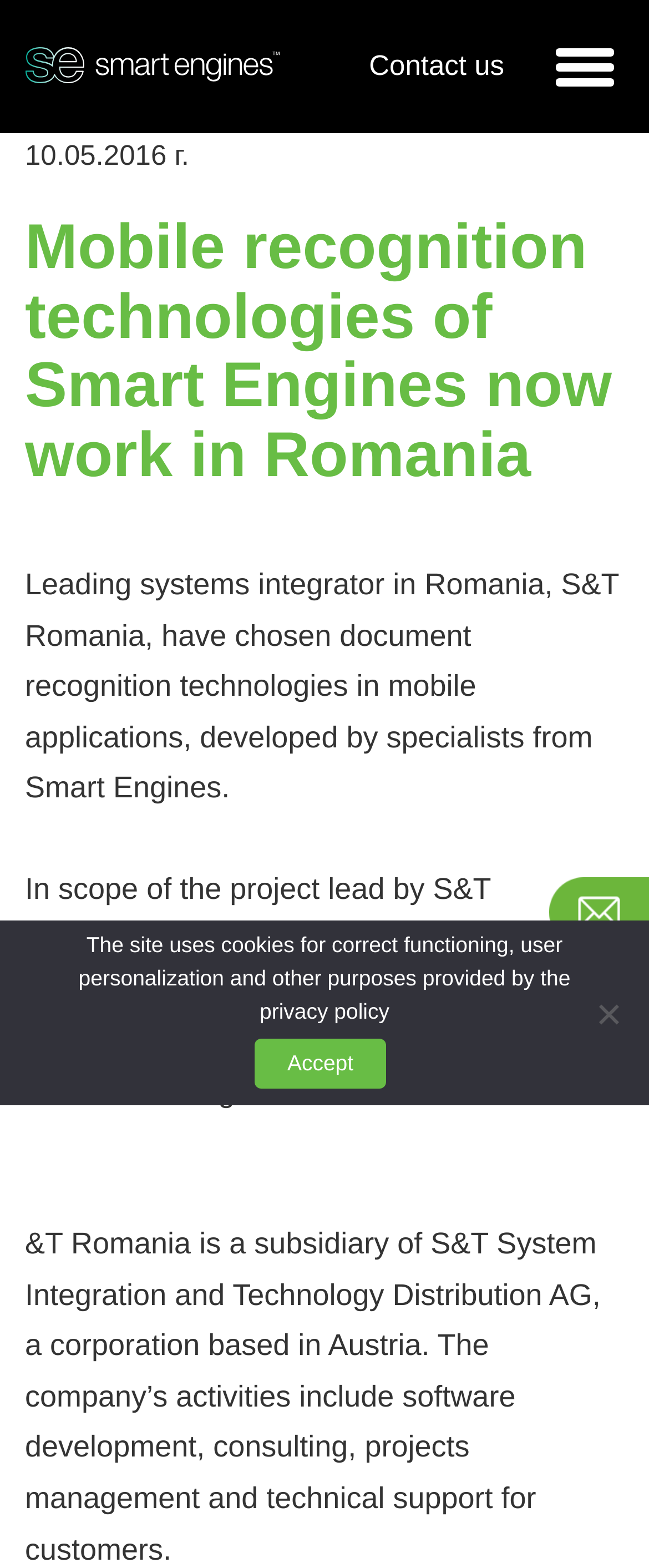Identify and extract the main heading of the webpage.

Mobile recognition technologies of Smart Engines now work in Romania